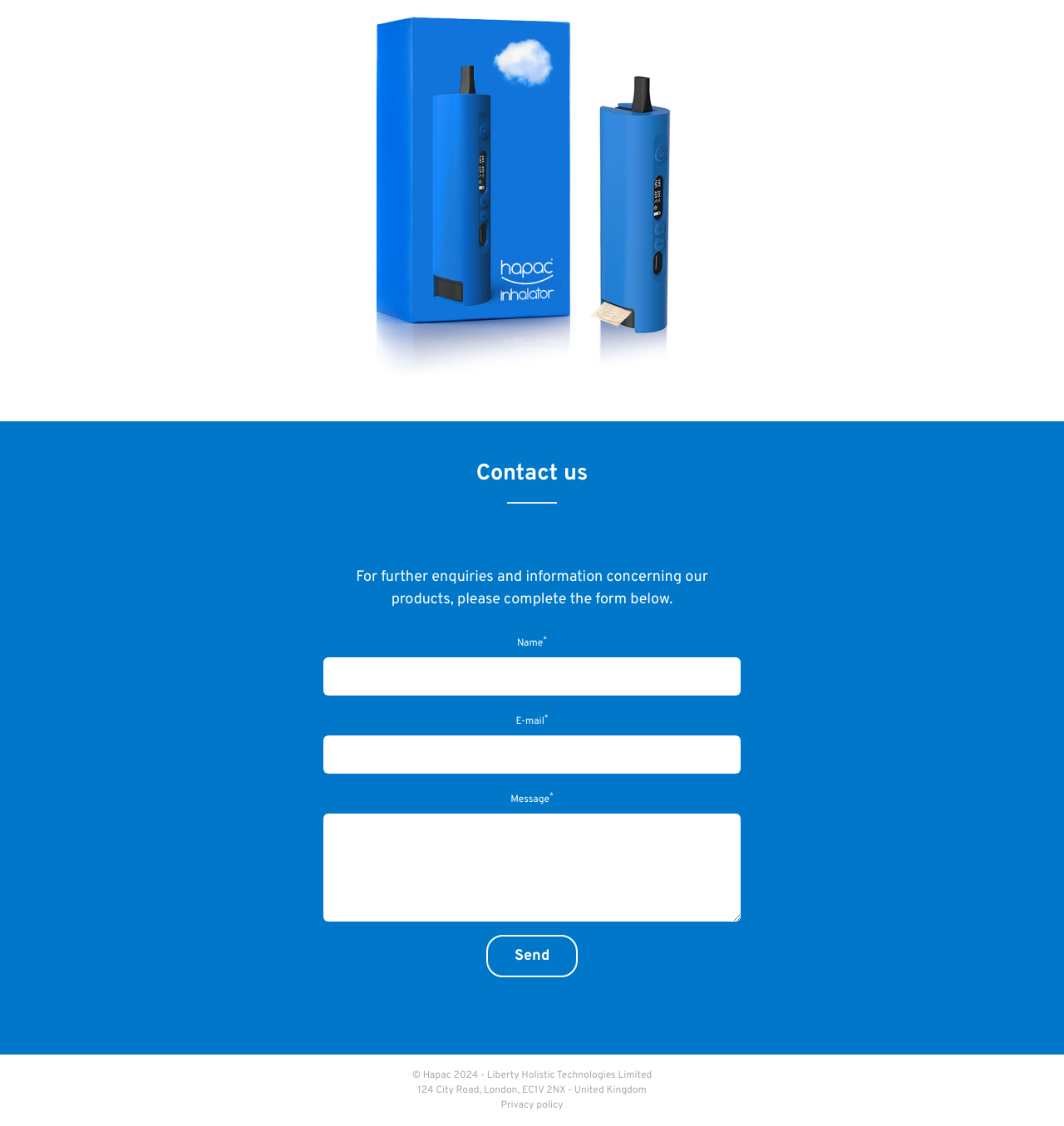Is there a link to the company's privacy policy?
Observe the image and answer the question with a one-word or short phrase response.

Yes